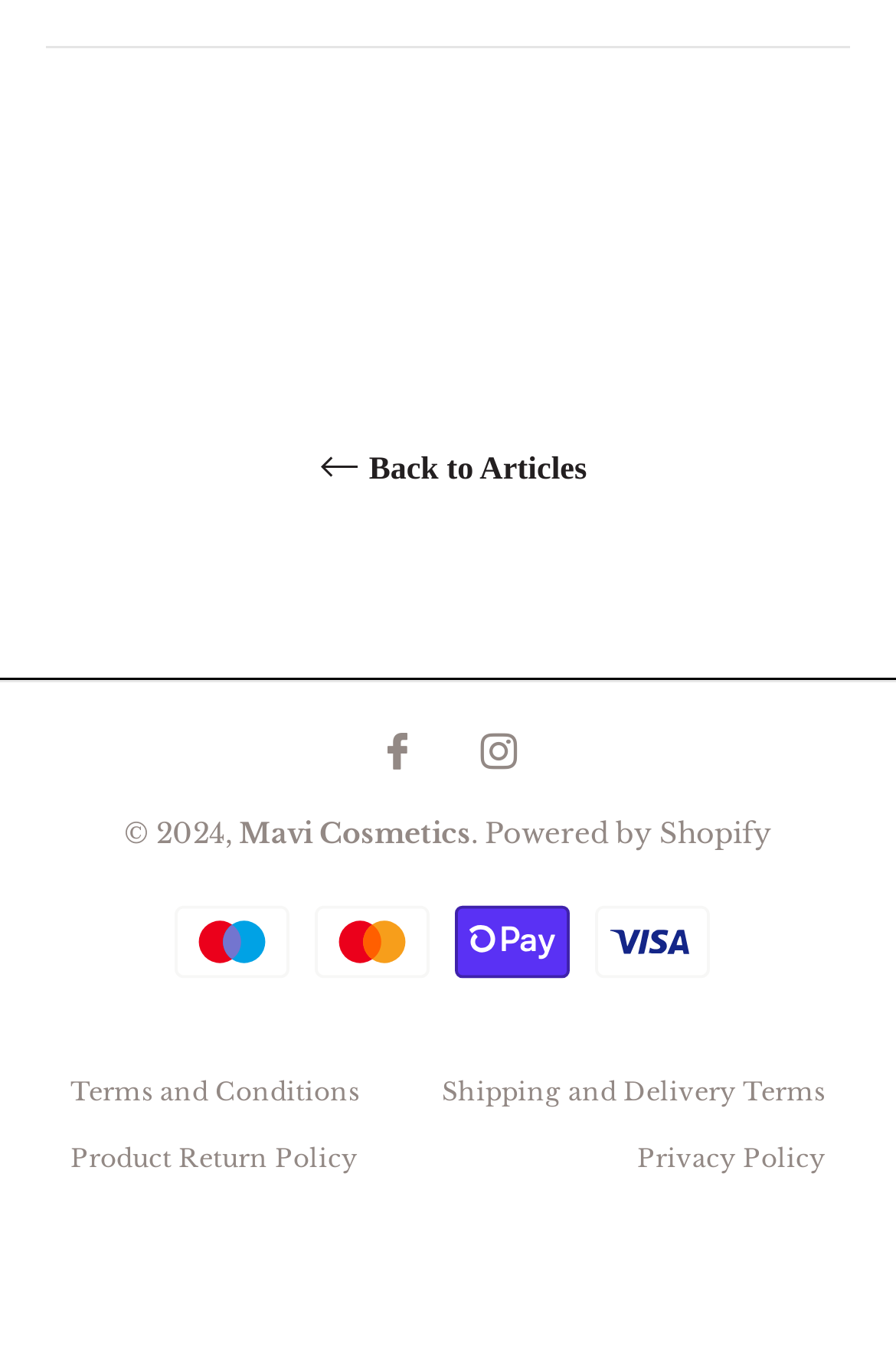Pinpoint the bounding box coordinates of the clickable element needed to complete the instruction: "View Shipping and Delivery Terms". The coordinates should be provided as four float numbers between 0 and 1: [left, top, right, bottom].

[0.493, 0.791, 0.922, 0.813]